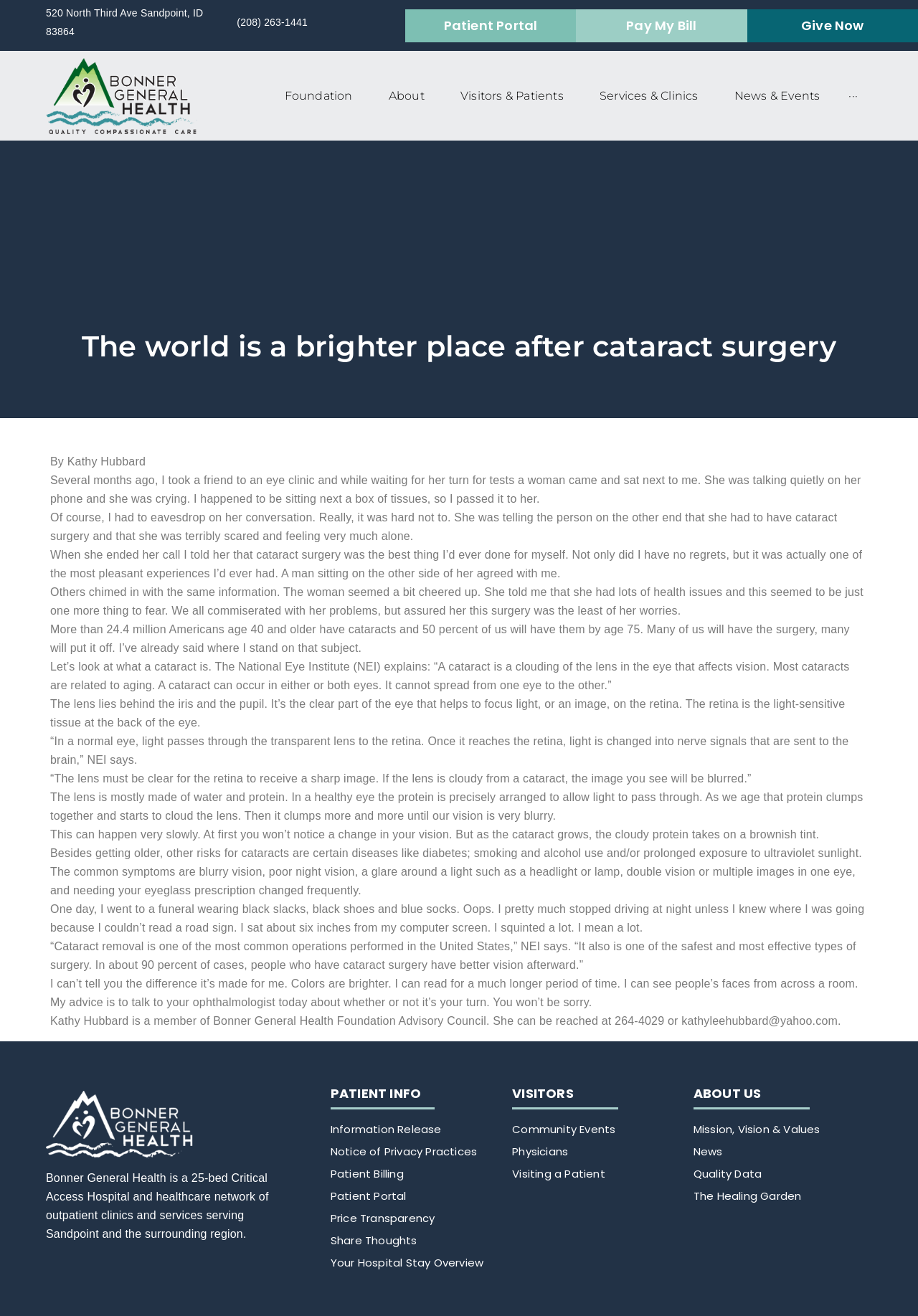Please identify the bounding box coordinates of the area that needs to be clicked to fulfill the following instruction: "Click Pay My Bill."

[0.627, 0.007, 0.814, 0.032]